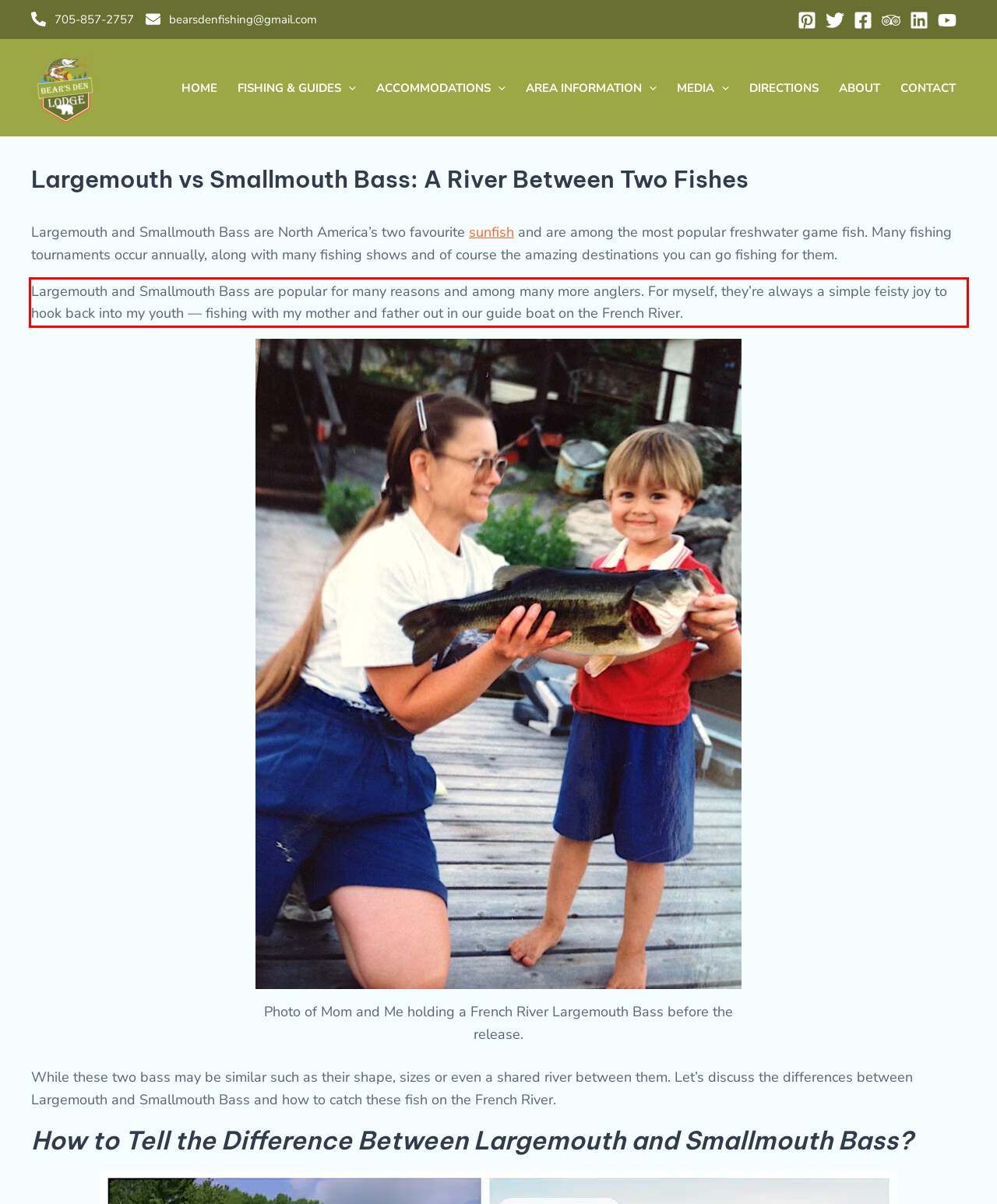Extract and provide the text found inside the red rectangle in the screenshot of the webpage.

Largemouth and Smallmouth Bass are popular for many reasons and among many more anglers. For myself, they’re always a simple feisty joy to hook back into my youth — fishing with my mother and father out in our guide boat on the French River.